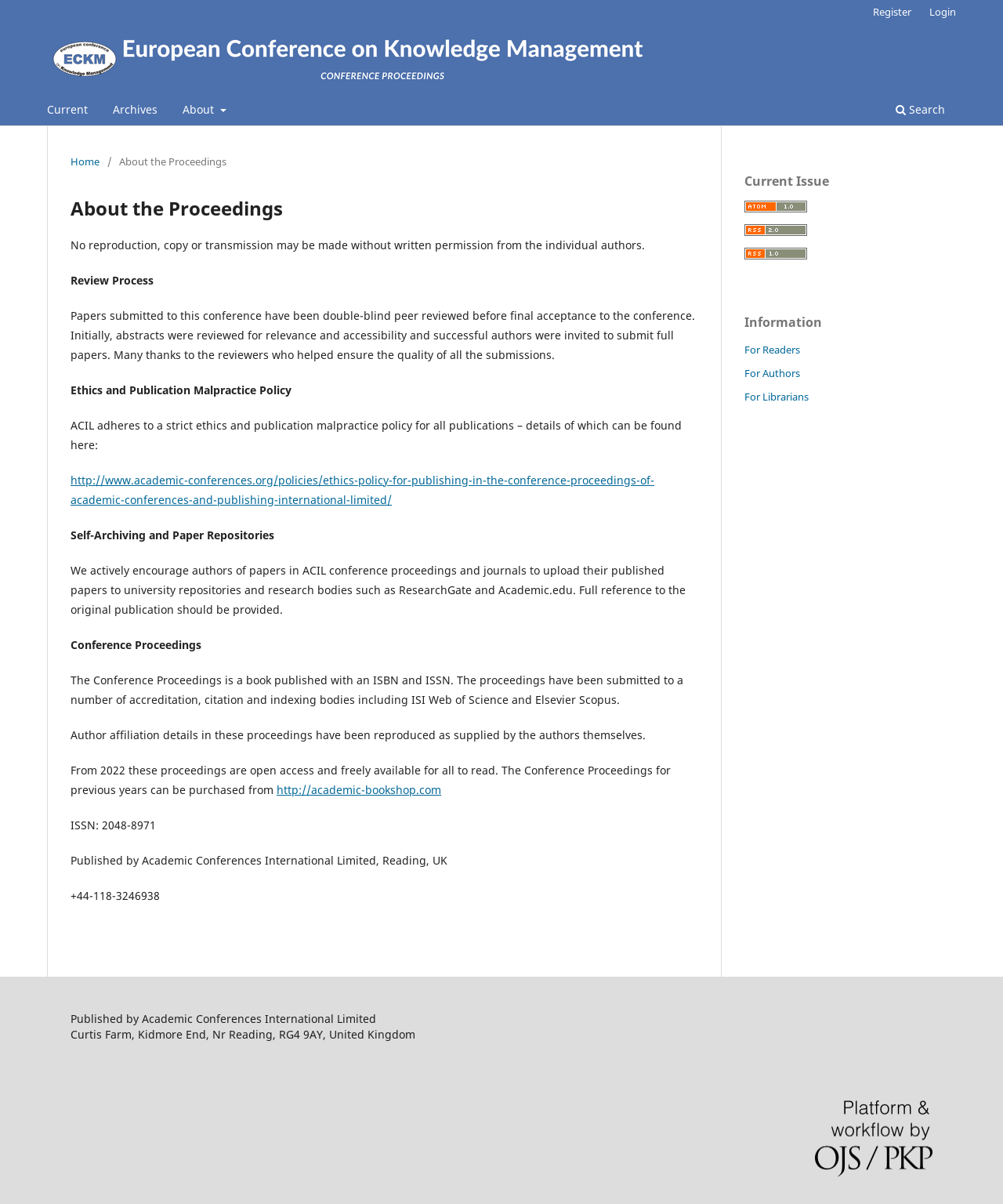Provide a brief response to the question using a single word or phrase: 
What is the review process of the conference?

Double-blind peer review